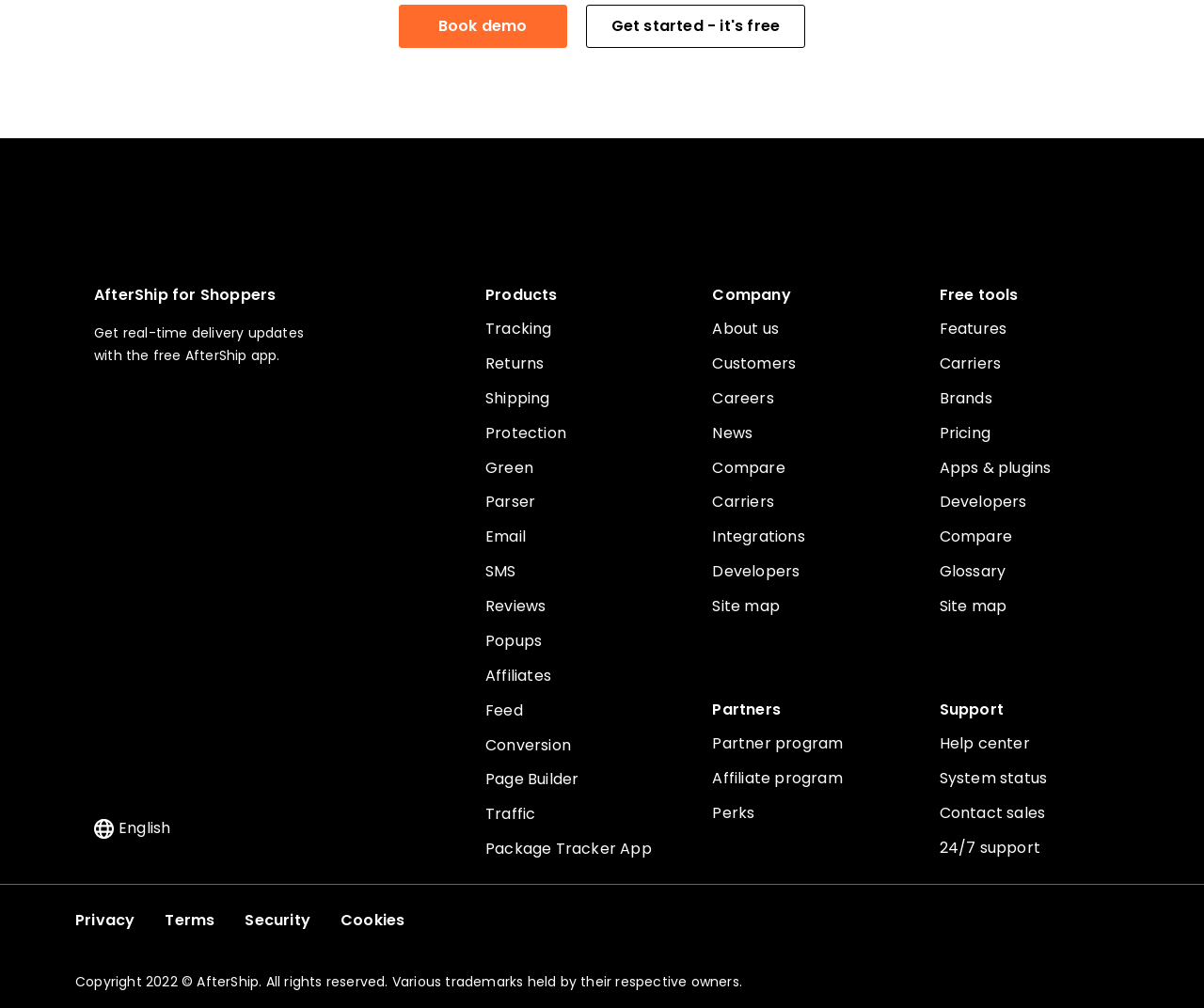Please identify the bounding box coordinates of the area that needs to be clicked to follow this instruction: "Explore recent posts".

None